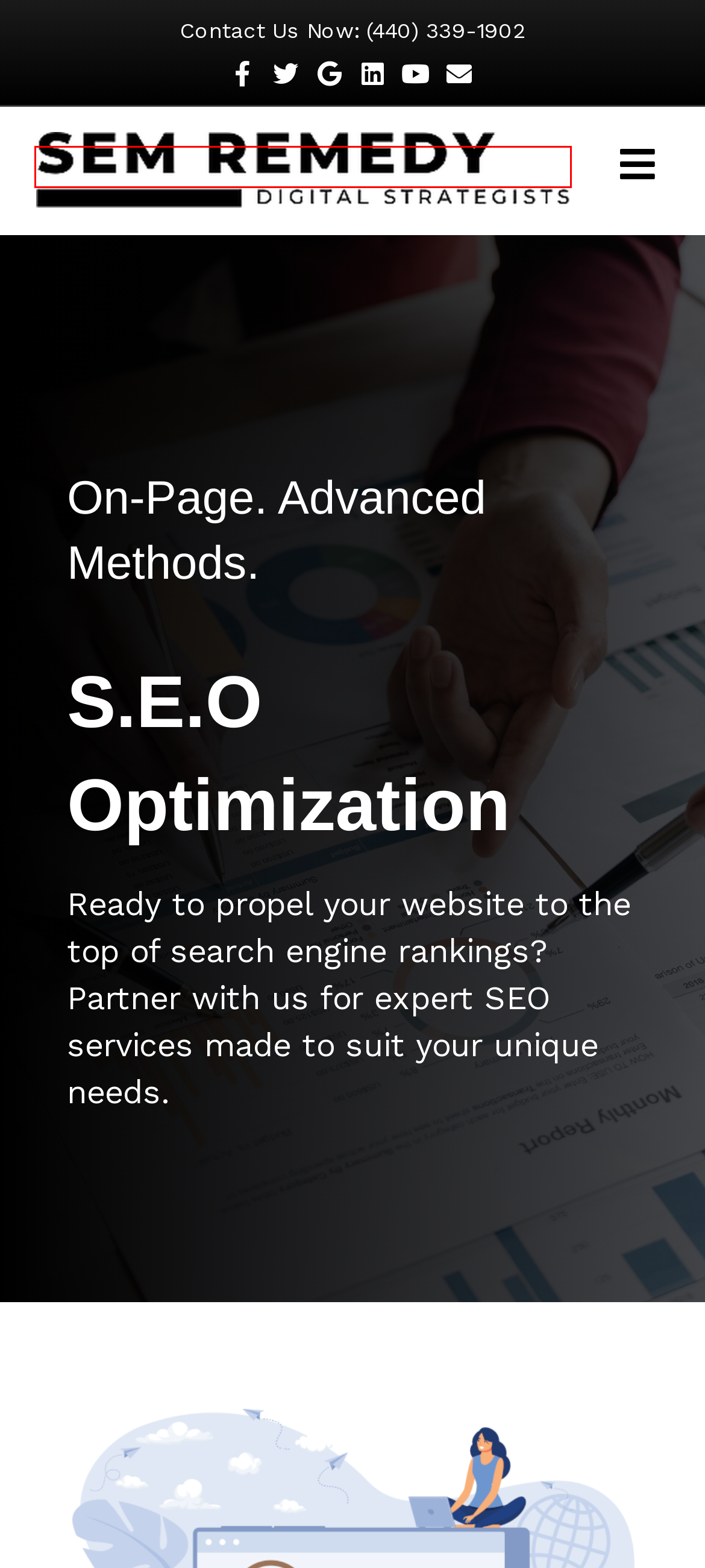You have a screenshot of a webpage with a red bounding box around an element. Choose the best matching webpage description that would appear after clicking the highlighted element. Here are the candidates:
A. Social Media Marketing - SEM Remedy
B. Content Optimization - SEM Remedy
C. Home - SEM Remedy
D. Web Services Portfolio - SEM Remedy
E. Web Page Design - SEM Remedy
F. News - SEM Remedy
G. Paid Per Click Advertising - SEM Remedy
H. Programs - SEM Remedy

C